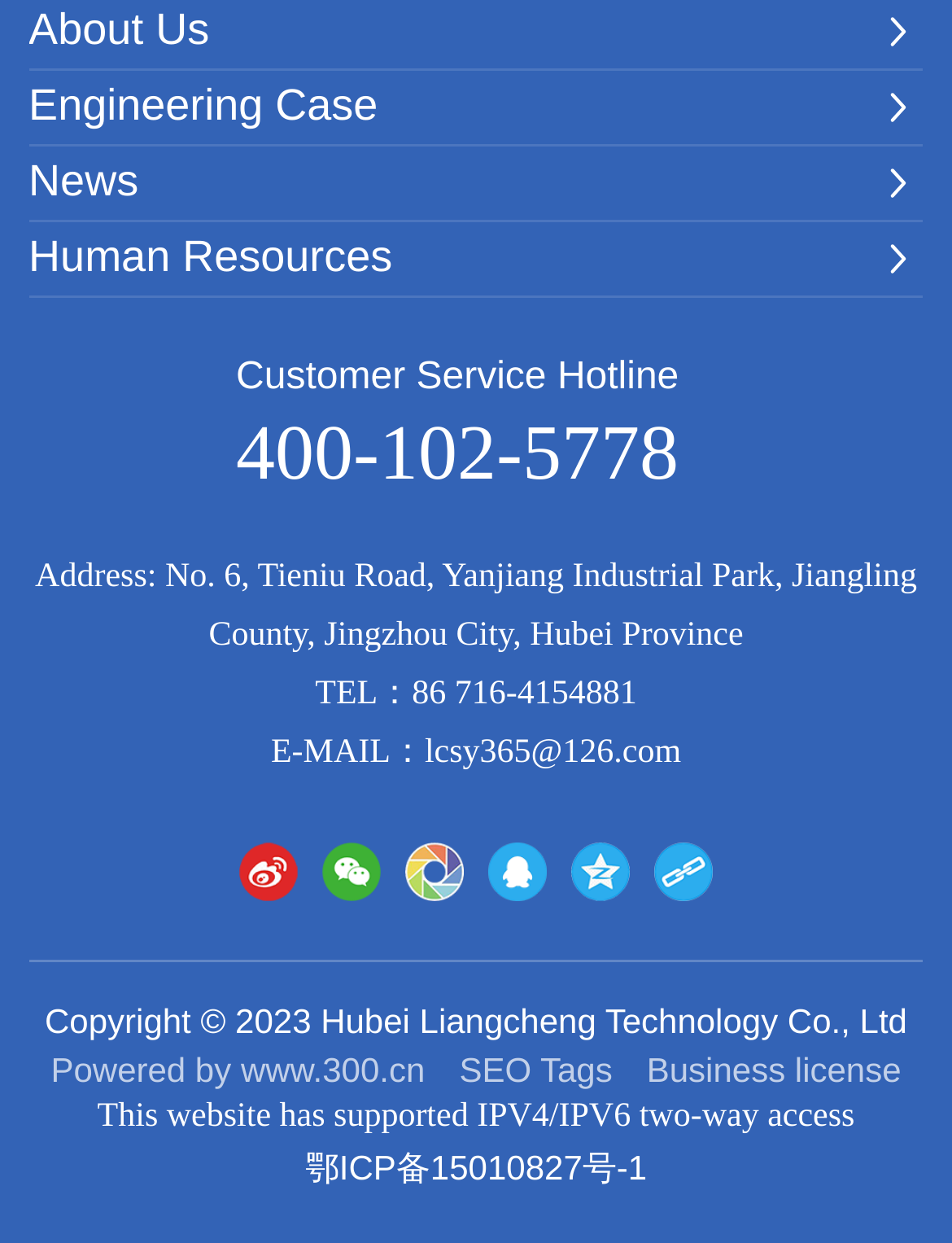Determine the bounding box coordinates for the area that should be clicked to carry out the following instruction: "Follow the company on Weibo".

[0.251, 0.678, 0.313, 0.725]